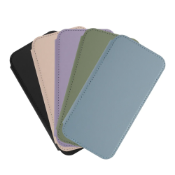Generate an in-depth description of the image.

This image showcases a stylish collection of phone cases, featuring a variety of colors including black, beige, lavender, green, and light blue. Each case is designed with a sleek, minimalist aesthetic, perfect for those who appreciate practicality without sacrificing style. The smooth texture and elegant stitching highlight the quality craftsmanship of these accessories. Ideal for users seeking to protect their devices while adding a touch of sophistication, these cases cater to diverse personal styles and preferences.